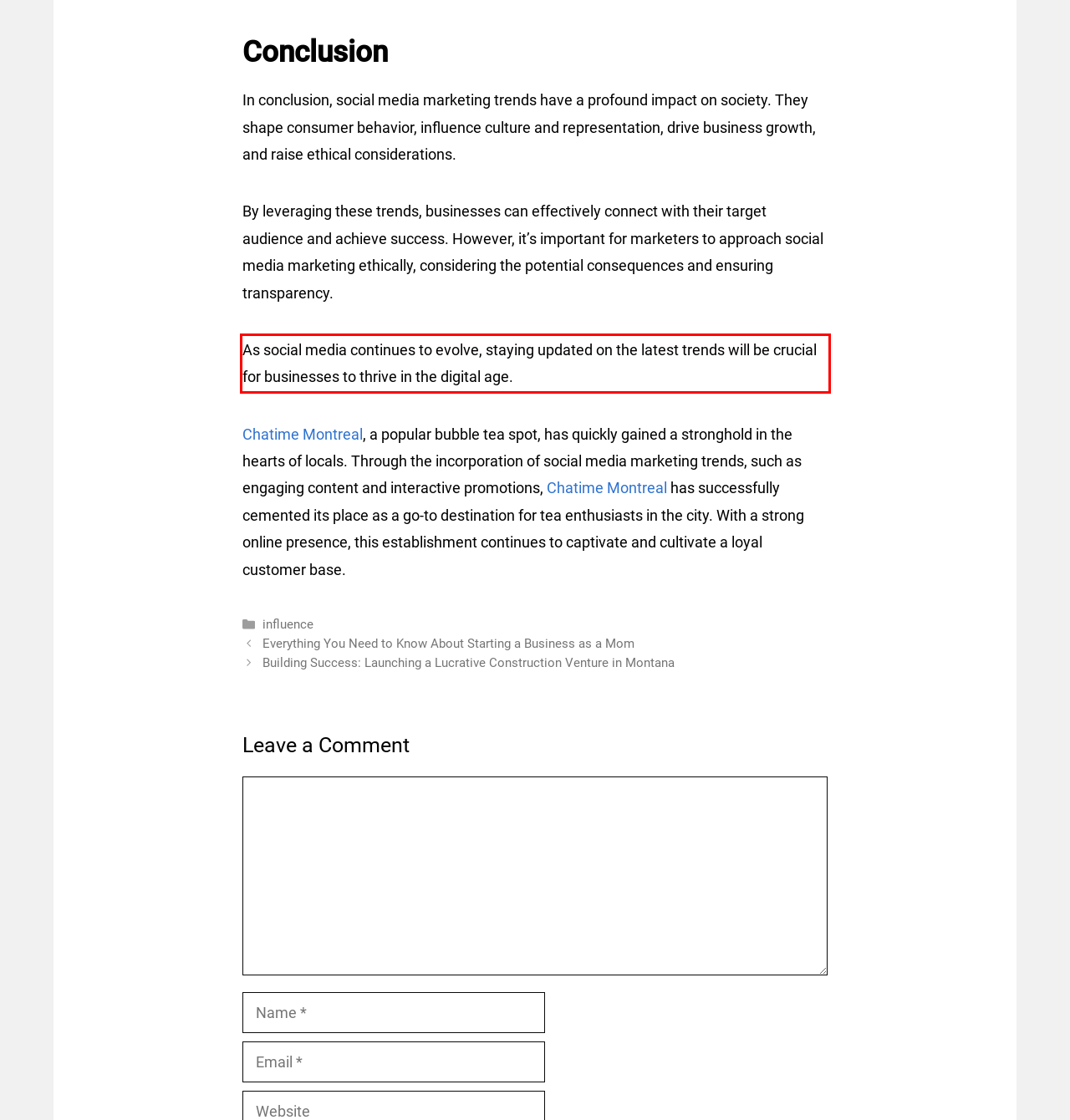From the given screenshot of a webpage, identify the red bounding box and extract the text content within it.

As social media continues to evolve, staying updated on the latest trends will be crucial for businesses to thrive in the digital age.